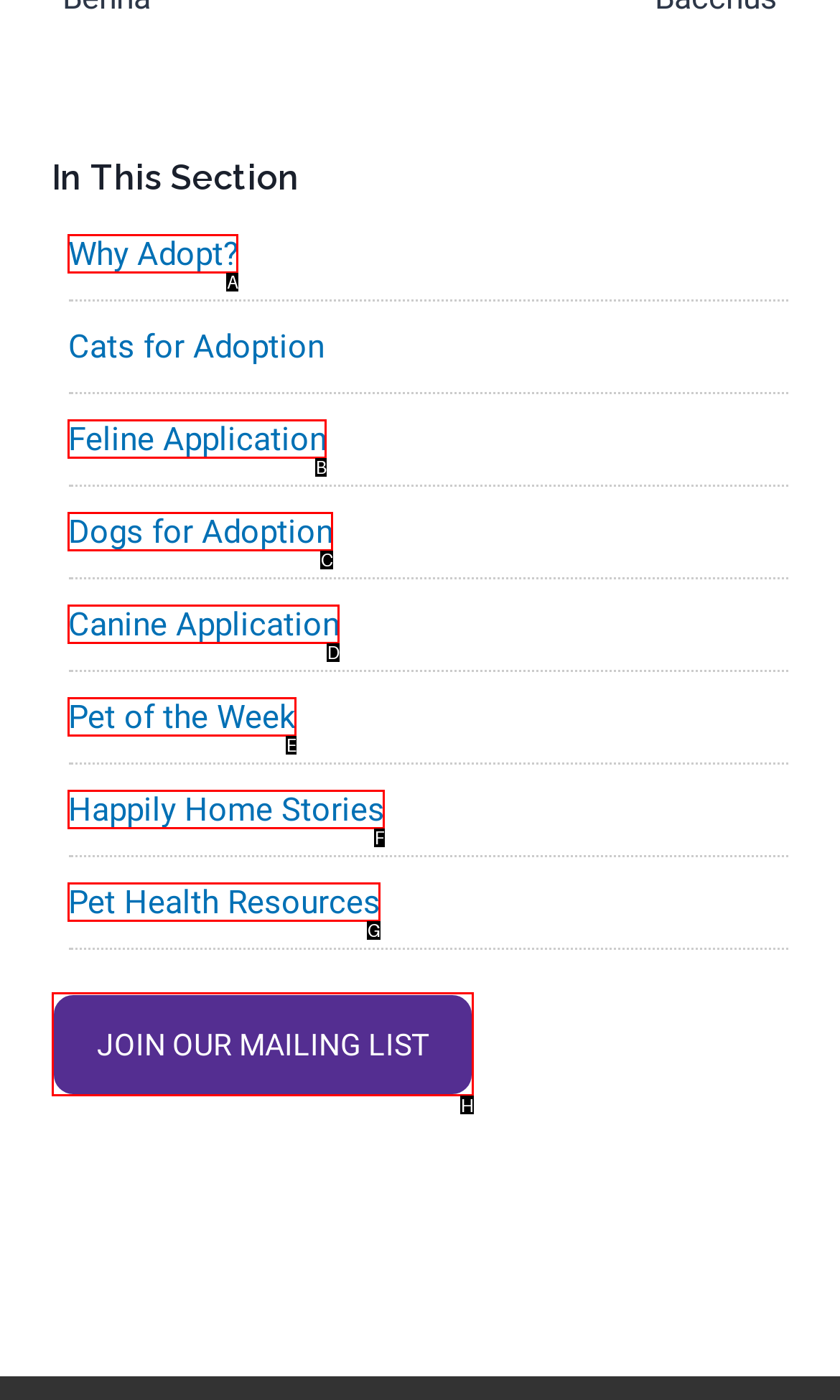Point out which HTML element you should click to fulfill the task: Search for something.
Provide the option's letter from the given choices.

None